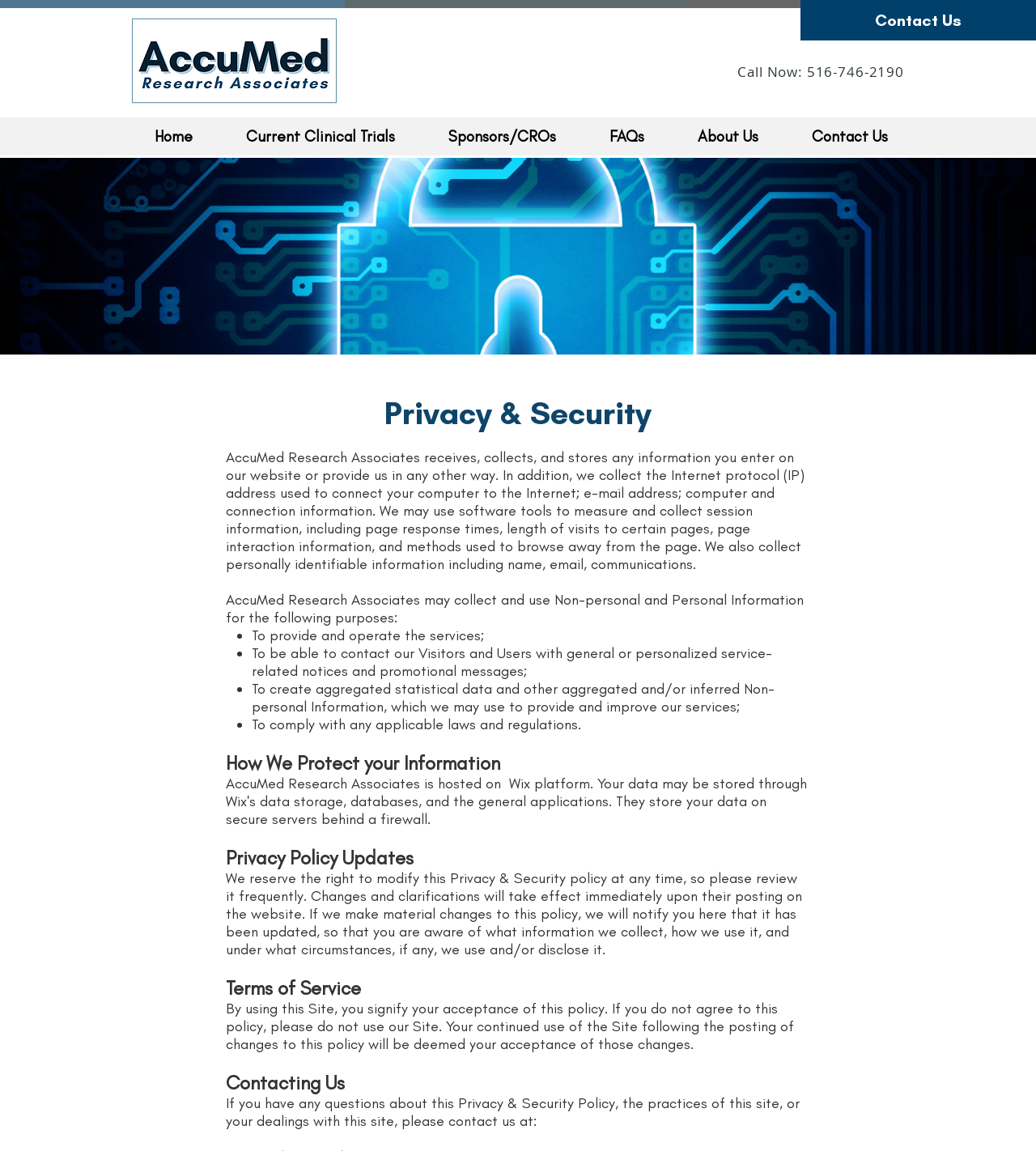What type of information does AccuMed Research Associates collect?
Look at the image and respond with a one-word or short phrase answer.

Personal and non-personal information